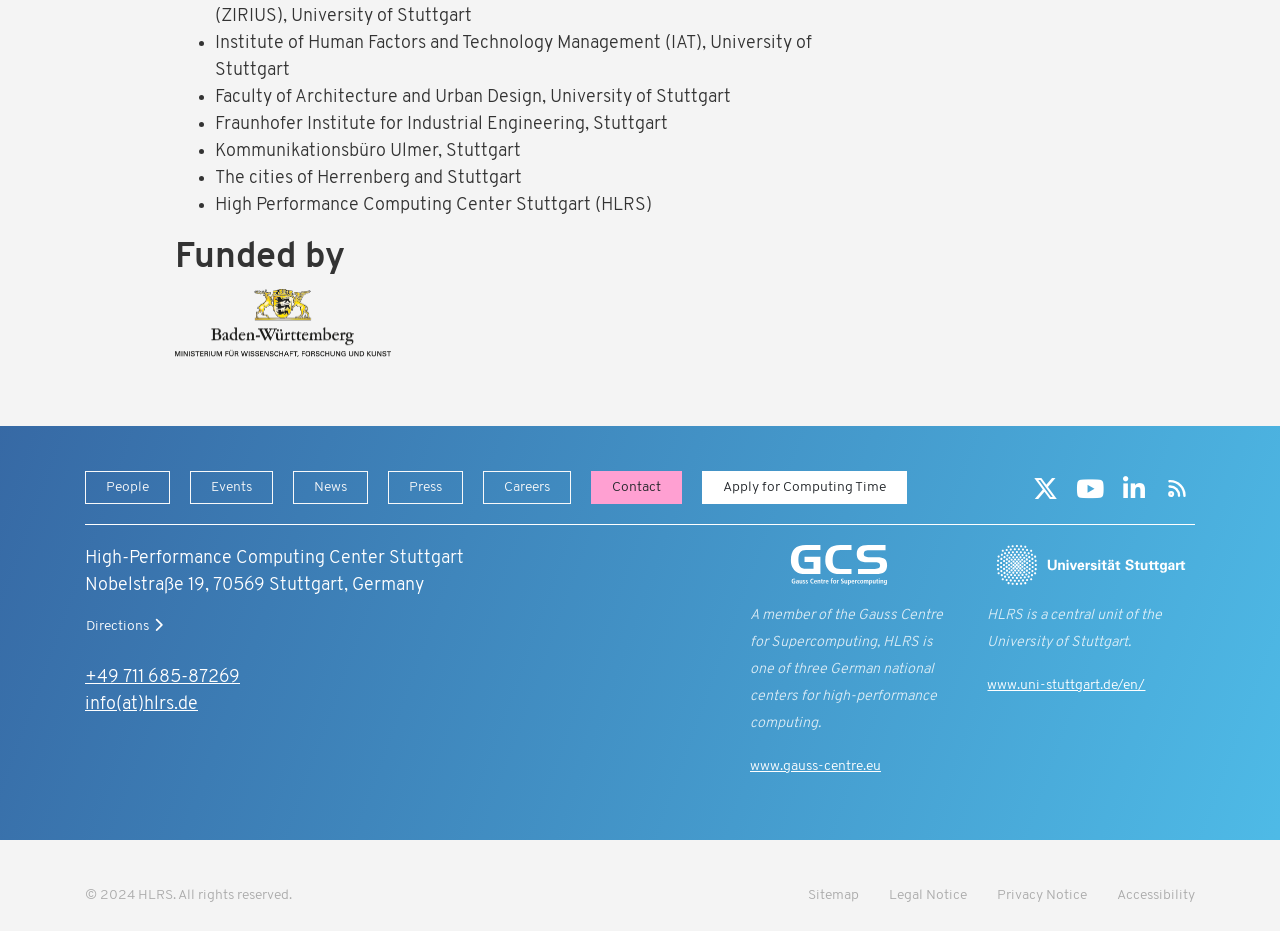What is the purpose of the High-Performance Computing Center Stuttgart?
Look at the screenshot and respond with a single word or phrase.

High-performance computing